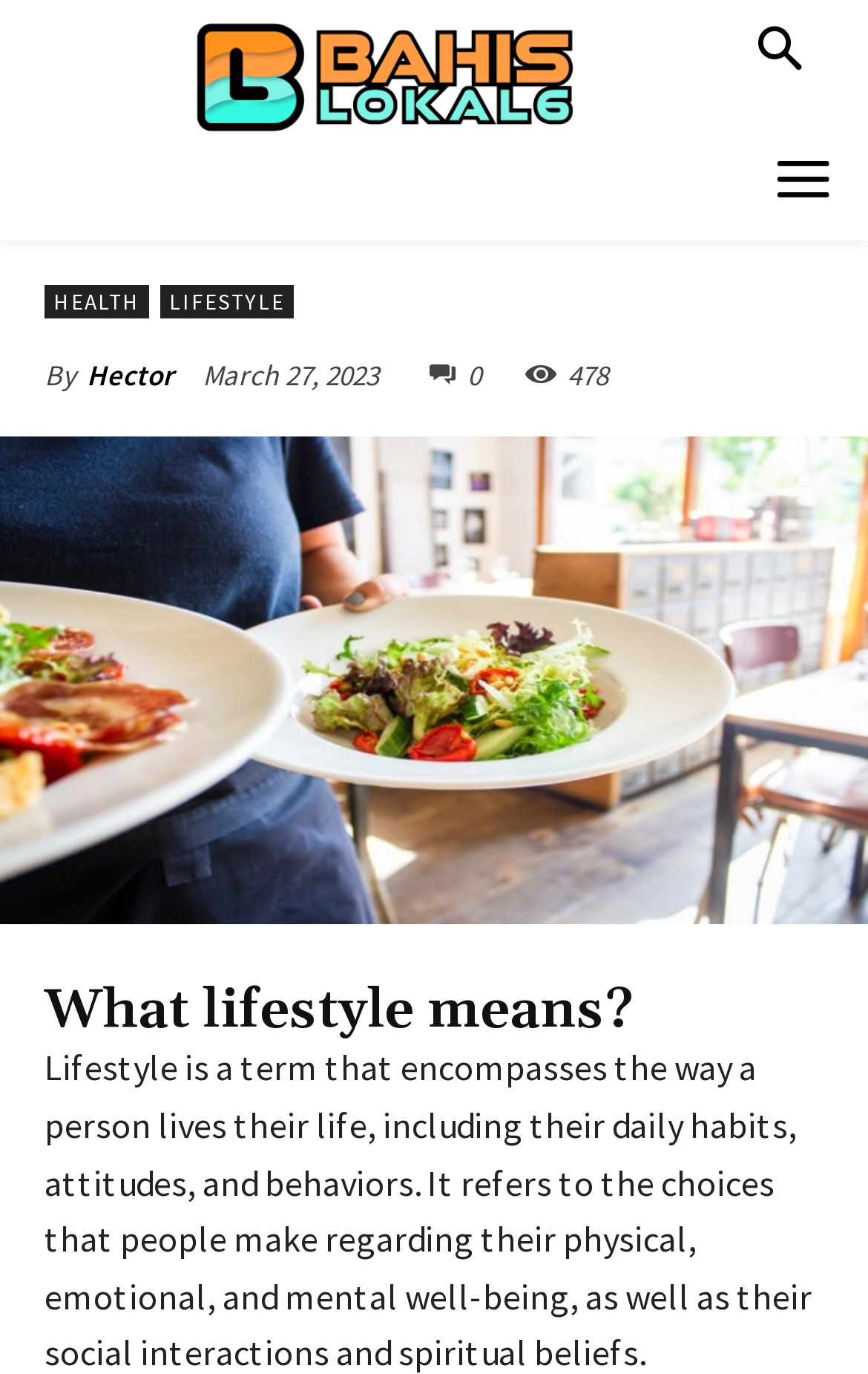Explain the webpage's layout and main content in detail.

The webpage is about the concept of lifestyle, with a focus on its meaning and significance. At the top right corner, there is a search button. Next to it, on the top left corner, is a logo image with a link to the website's homepage. Below the logo, there is a menu button that expands to reveal several links, including "HEALTH" and "LIFESTYLE".

On the left side of the page, there is a section with a byline that reads "By Hector" and a timestamp of "March 27, 2023". Next to the timestamp, there is a link with an icon and a text that reads "478", likely indicating the number of views or comments.

The main content of the page is an article with a heading that reads "What lifestyle means?" The article is accompanied by a large image that spans the entire width of the page, taking up most of the screen real estate. The image is likely a visual representation of the concept of lifestyle.

Overall, the webpage has a simple and clean layout, with a focus on presenting information about lifestyle in a clear and concise manner.